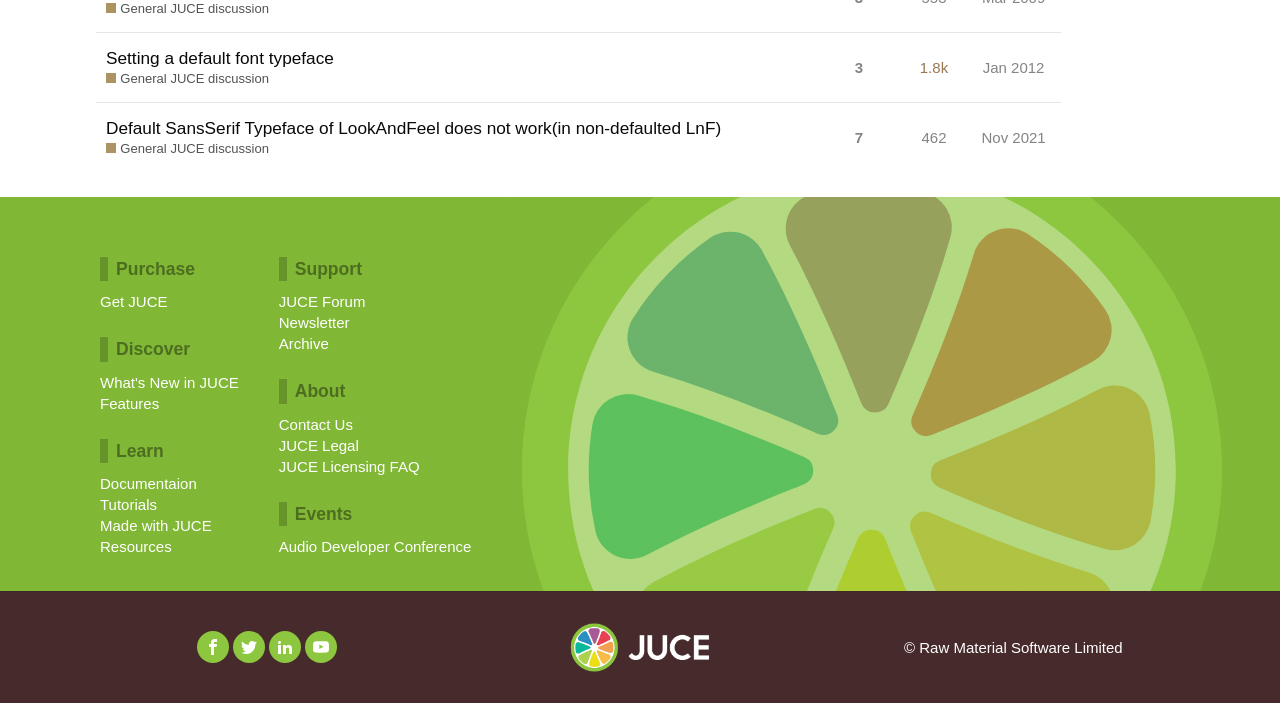How many social media links are there at the bottom of the page?
Answer the question with a detailed and thorough explanation.

I counted the number of link elements with an SvgRoot element inside, which indicates a social media link. There are four such elements, one for Facebook, one for Twitter, one for LinkedIn, and one for YouTube.